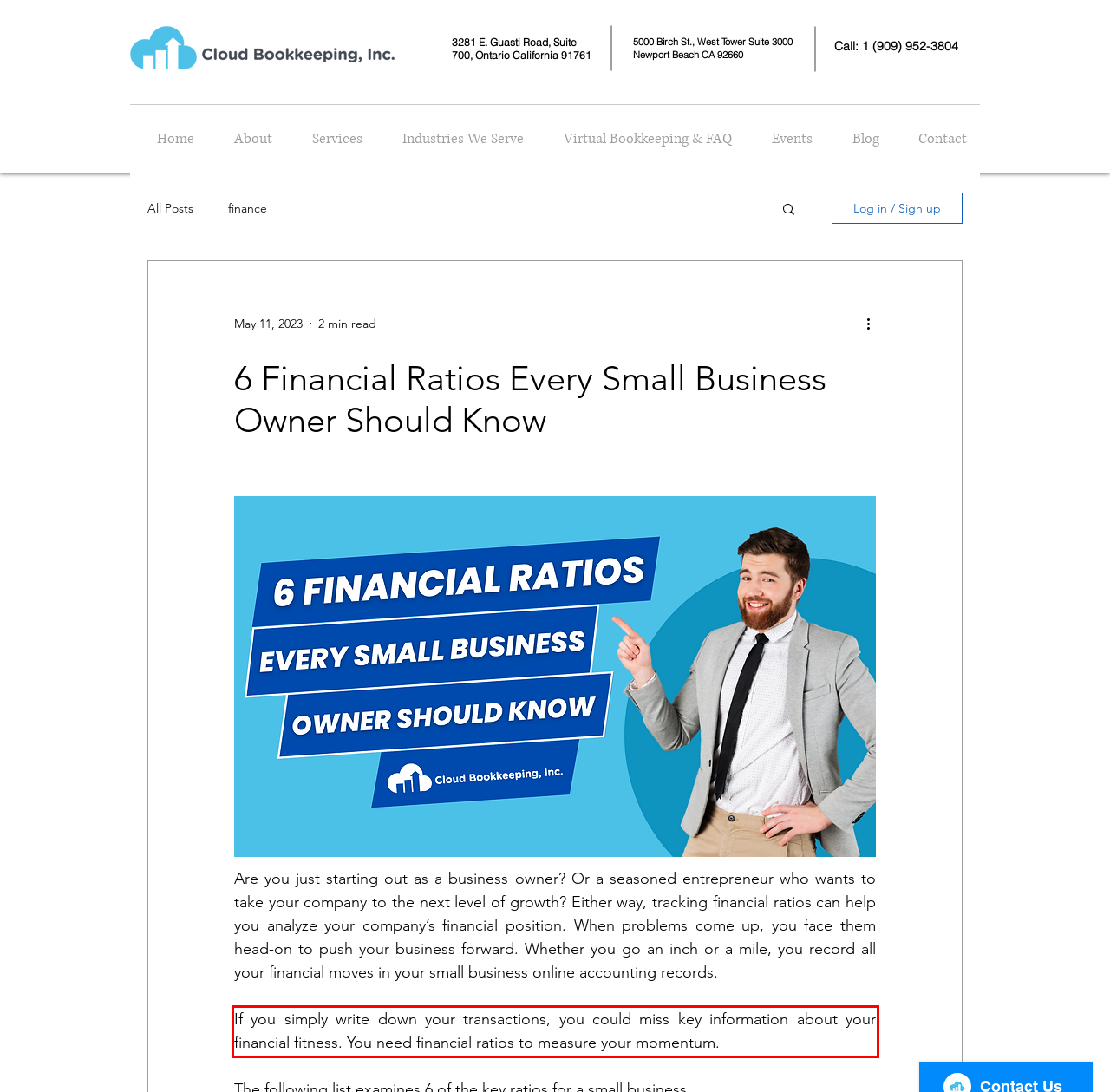View the screenshot of the webpage and identify the UI element surrounded by a red bounding box. Extract the text contained within this red bounding box.

If you simply write down your transactions, you could miss key information about your financial fitness. You need financial ratios to measure your momentum.